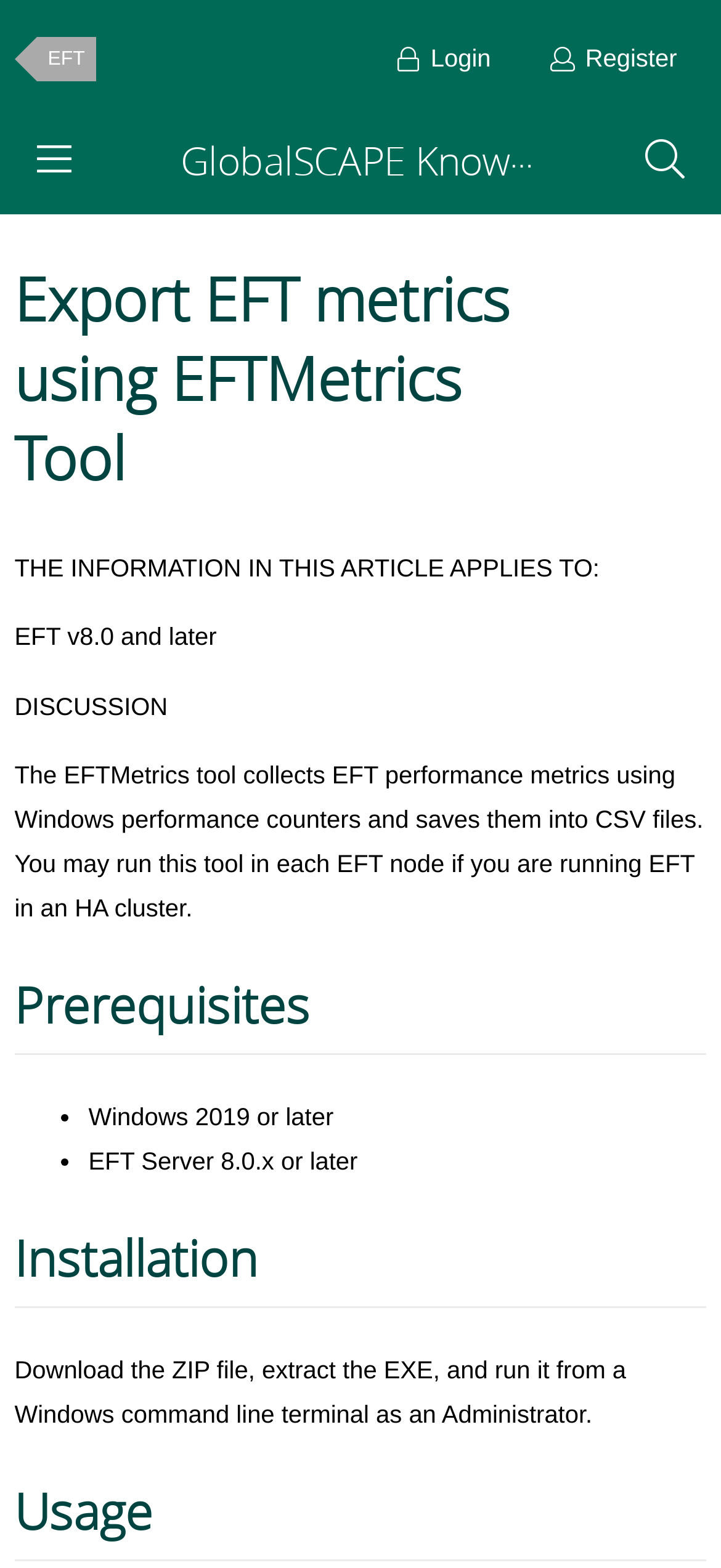Use one word or a short phrase to answer the question provided: 
What is the format of the output files generated by the EFTMetrics tool?

CSV files